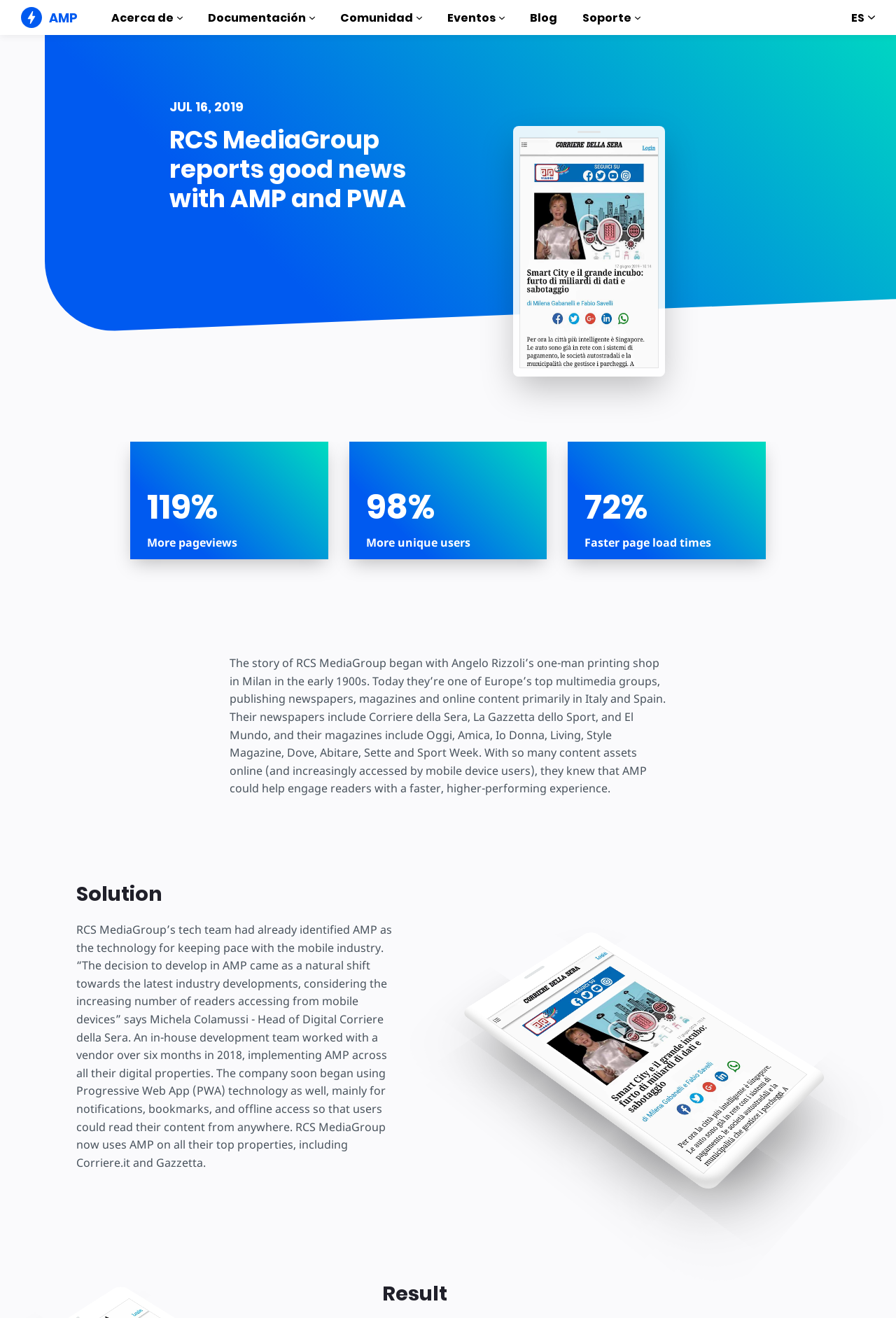Determine the bounding box coordinates for the area that should be clicked to carry out the following instruction: "Click on the 'AMP' link".

[0.023, 0.005, 0.087, 0.027]